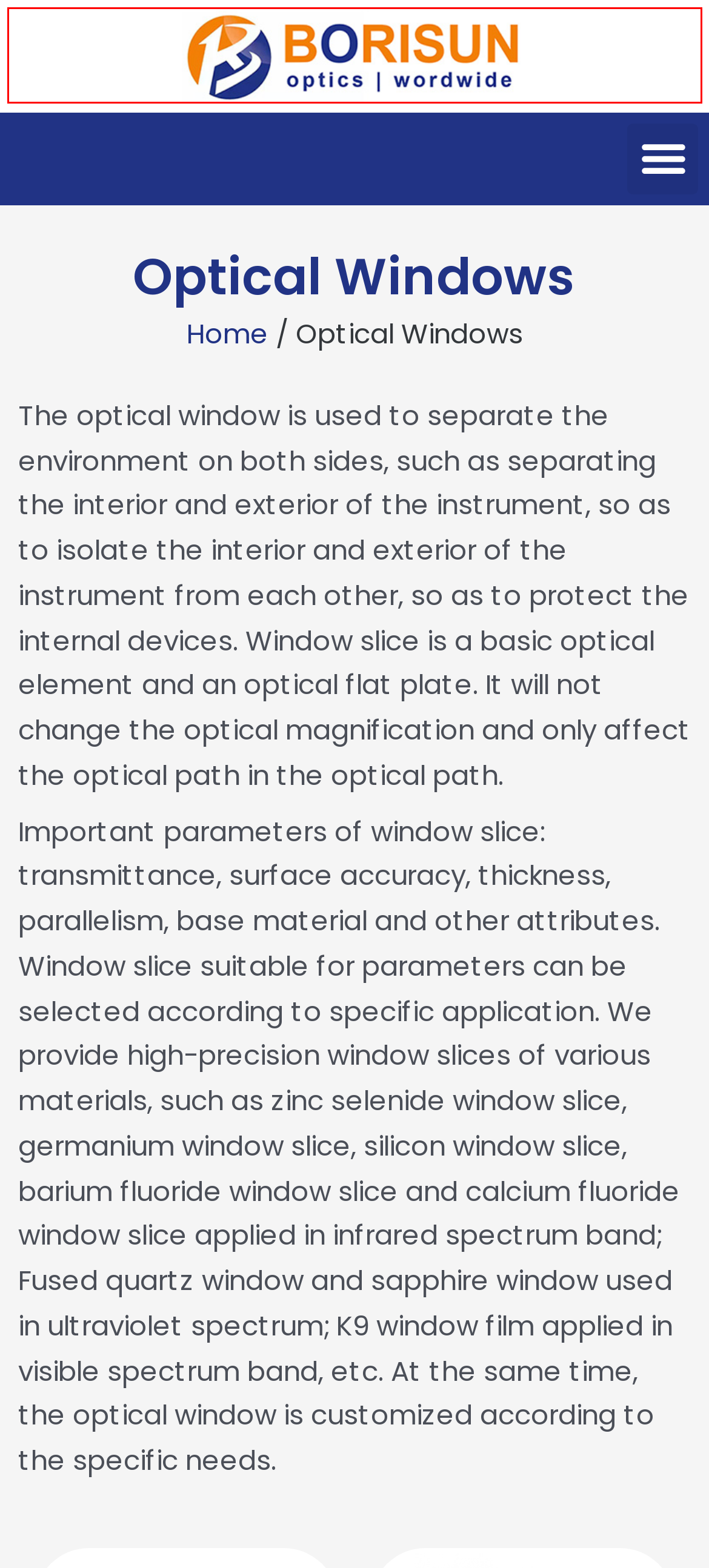Given a webpage screenshot with a red bounding box around a particular element, identify the best description of the new webpage that will appear after clicking on the element inside the red bounding box. Here are the candidates:
A. Optical Components China Manufacturer/Supplier - BORISUN
B. Professional Optical SOLUTIONS Optical design - BORISUN
C. Beam Splitters Beam Splitter Manufacturer 20years- BORISUN
D. Optical Prisms Custom Professional Manufacturer 20years - BORISUN
E. Professional Optical Cylindrical Lenses Lens Manufacturer Custom - BORISUN
F. Optical Filters Narrow band filter, Band-pass filter, UV filter, manufacturer for 20 years - BORISUN
G. Professional manufacturer with optical glass lenses- BORISUN
H. Optical Domes, Sapphire Domes Customized Manufacturer - BORISUN

A